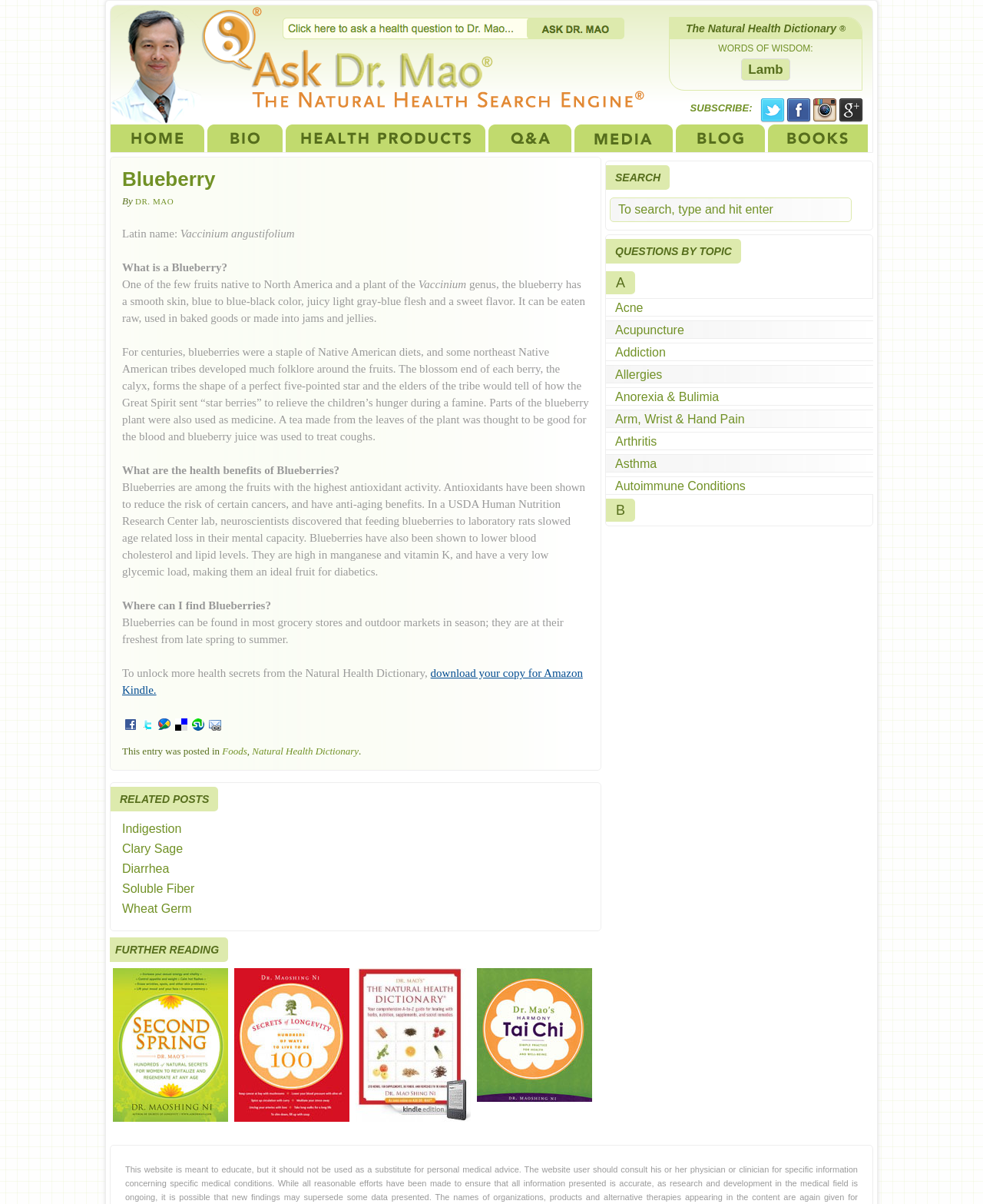Offer a comprehensive description of the webpage’s content and structure.

This webpage is about blueberries, providing information on their health benefits, history, and uses. At the top left corner, there is an image, and next to it, a link to ask a health question to Dr. Mao. Below this, there are several links to social media platforms, including Twitter, Facebook, and Instagram.

The main content of the page is divided into sections. The first section provides an introduction to blueberries, including their Latin name, Vaccinium angustifolium, and a brief description of the fruit. This is followed by a section on the health benefits of blueberries, which mentions their high antioxidant activity, ability to reduce the risk of certain cancers, and benefits for diabetics.

The next section discusses the history of blueberries, including their use by Native American tribes and their medicinal properties. This is followed by a section on where to find blueberries, which mentions that they can be found in most grocery stores and outdoor markets during their season.

There are also several links to related posts, including indigestion, clary sage, diarrhea, and soluble fiber. Additionally, there are links to further reading, including books by Dr. Mao, such as "Dr. Mao's Secrets of Longevity" and "Dr. Mao's Harmony Tai Chi".

At the bottom of the page, there is a search bar where users can search for specific topics. Below this, there is a section on questions by topic, which lists various health topics, including acne, acupuncture, addiction, and allergies, each with a link to more information.

Throughout the page, there are several headings and subheadings that organize the content and make it easy to navigate. The overall layout is clean and easy to follow, with a focus on providing informative content about blueberries and related health topics.